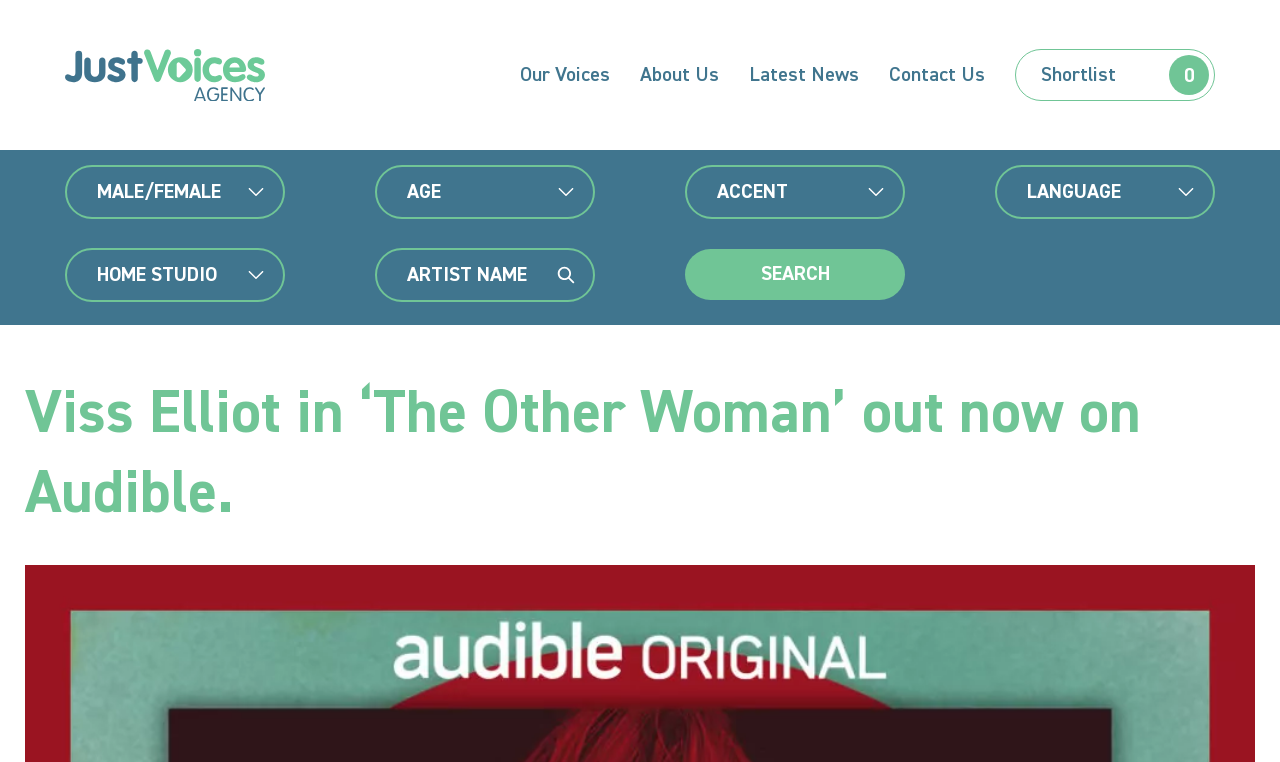Identify the title of the webpage and provide its text content.

Viss Elliot in ‘The Other Woman’ out now on Audible.